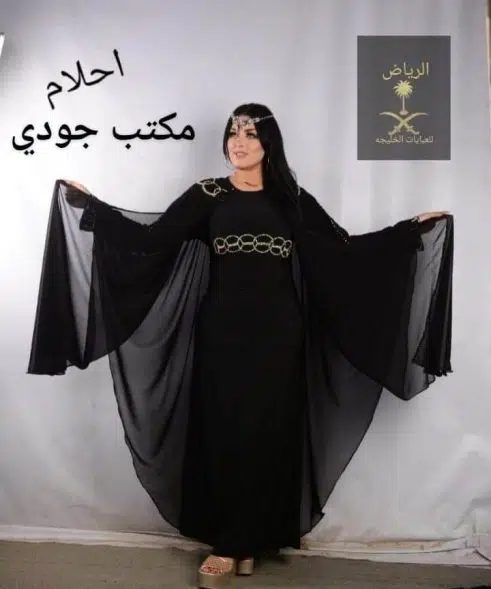What is written in the background?
Please use the image to provide a one-word or short phrase answer.

Arabic text